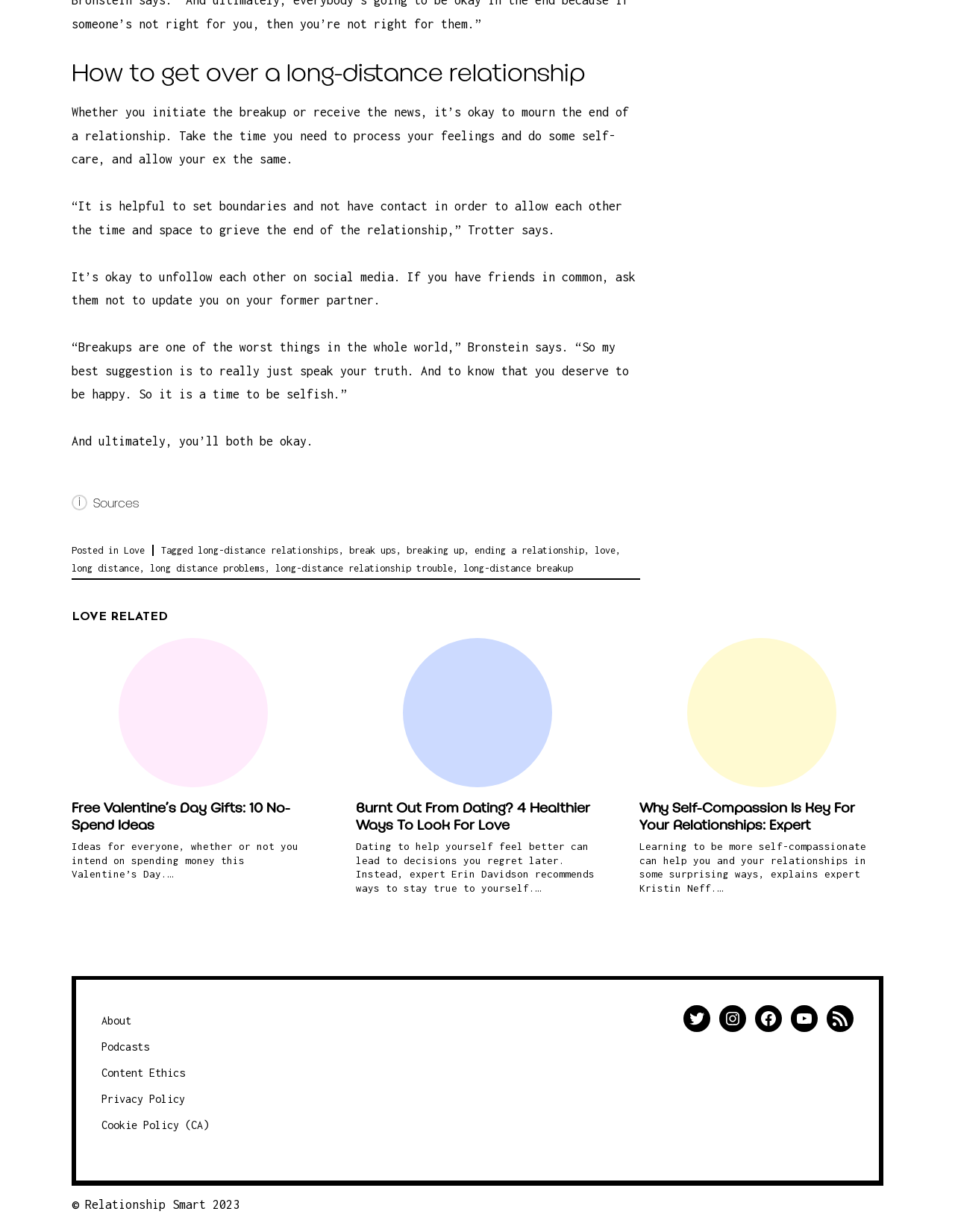Identify the bounding box coordinates for the UI element that matches this description: "break ups".

[0.366, 0.442, 0.415, 0.451]